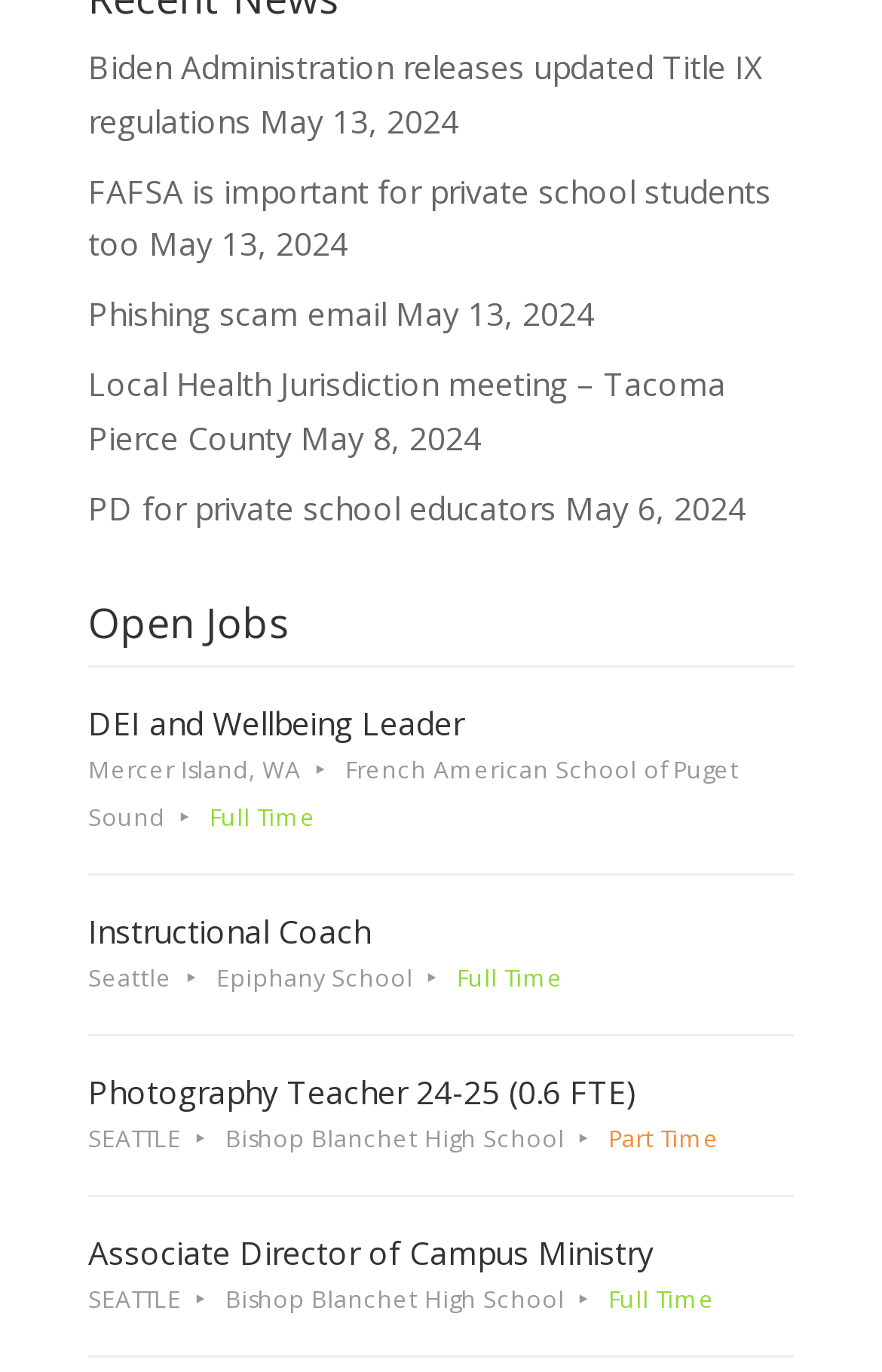Pinpoint the bounding box coordinates of the clickable element needed to complete the instruction: "explore DEI and Wellbeing Leader job". The coordinates should be provided as four float numbers between 0 and 1: [left, top, right, bottom].

[0.1, 0.549, 0.9, 0.699]